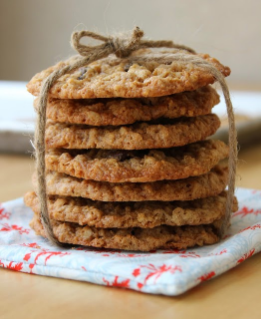What is the texture of the cookies?
Based on the image, answer the question with as much detail as possible.

The caption states that the cookies have a 'crisp exterior and a chewy texture', suggesting that they have a crunchy outside and a soft inside.